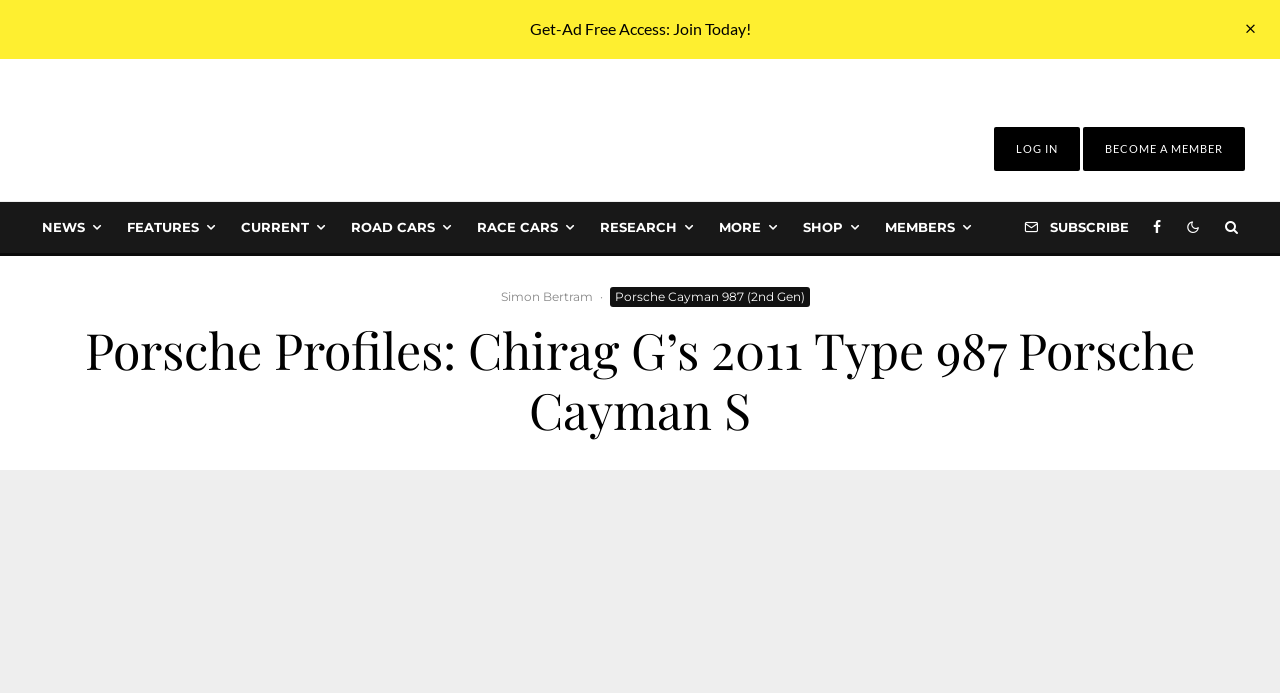Pinpoint the bounding box coordinates of the clickable area necessary to execute the following instruction: "Click on Get-Ad Free Access". The coordinates should be given as four float numbers between 0 and 1, namely [left, top, right, bottom].

[0.414, 0.027, 0.586, 0.055]